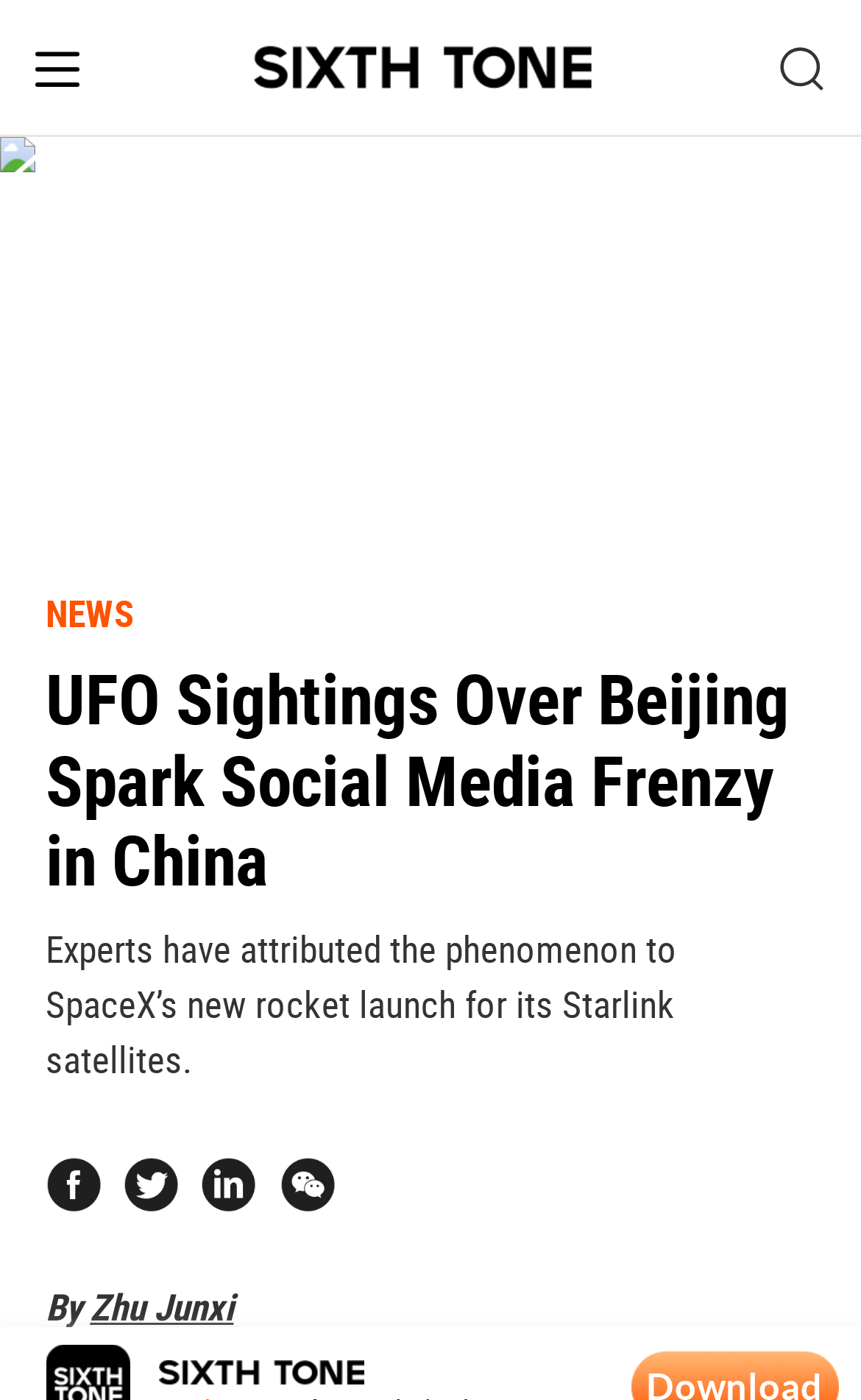Show the bounding box coordinates of the region that should be clicked to follow the instruction: "View the author's profile."

[0.105, 0.915, 0.271, 0.951]